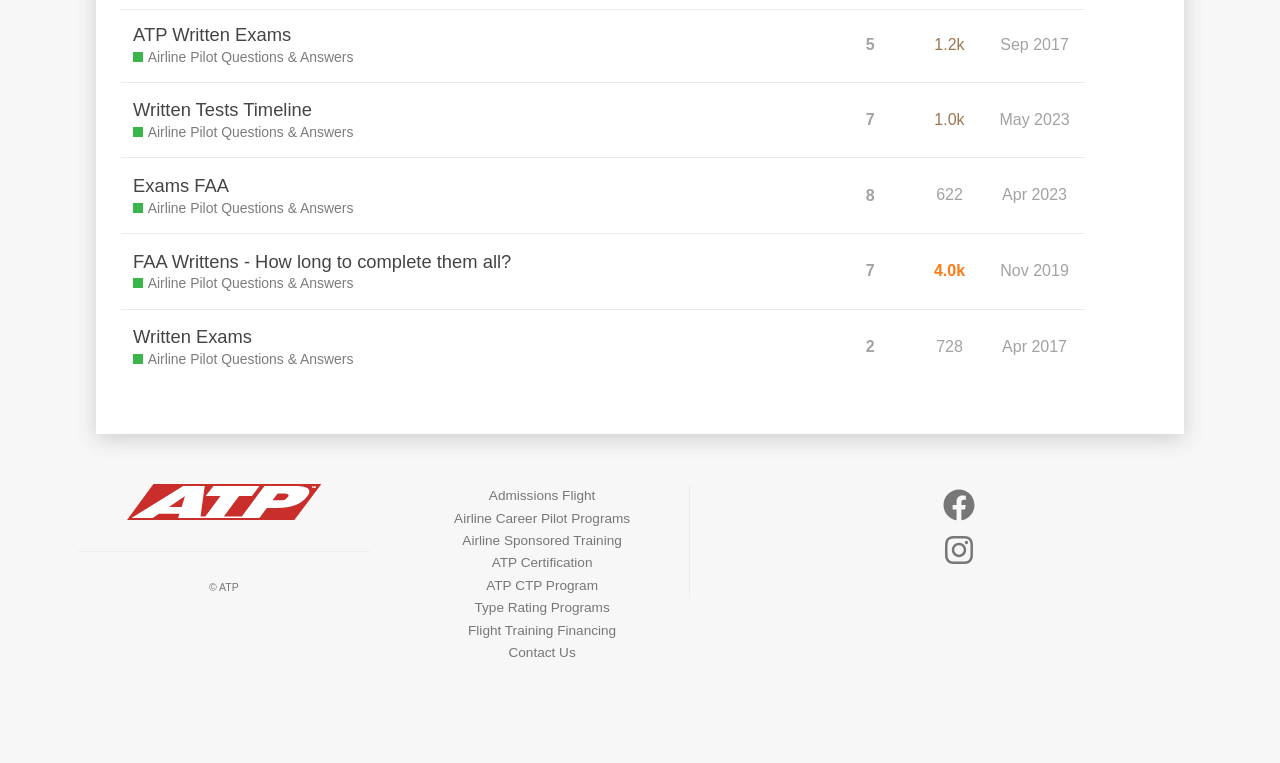Based on the image, provide a detailed and complete answer to the question: 
How many replies does the third topic have?

The third topic has a gridcell with a button 'This topic has 8 replies', indicating that the topic has 8 replies.